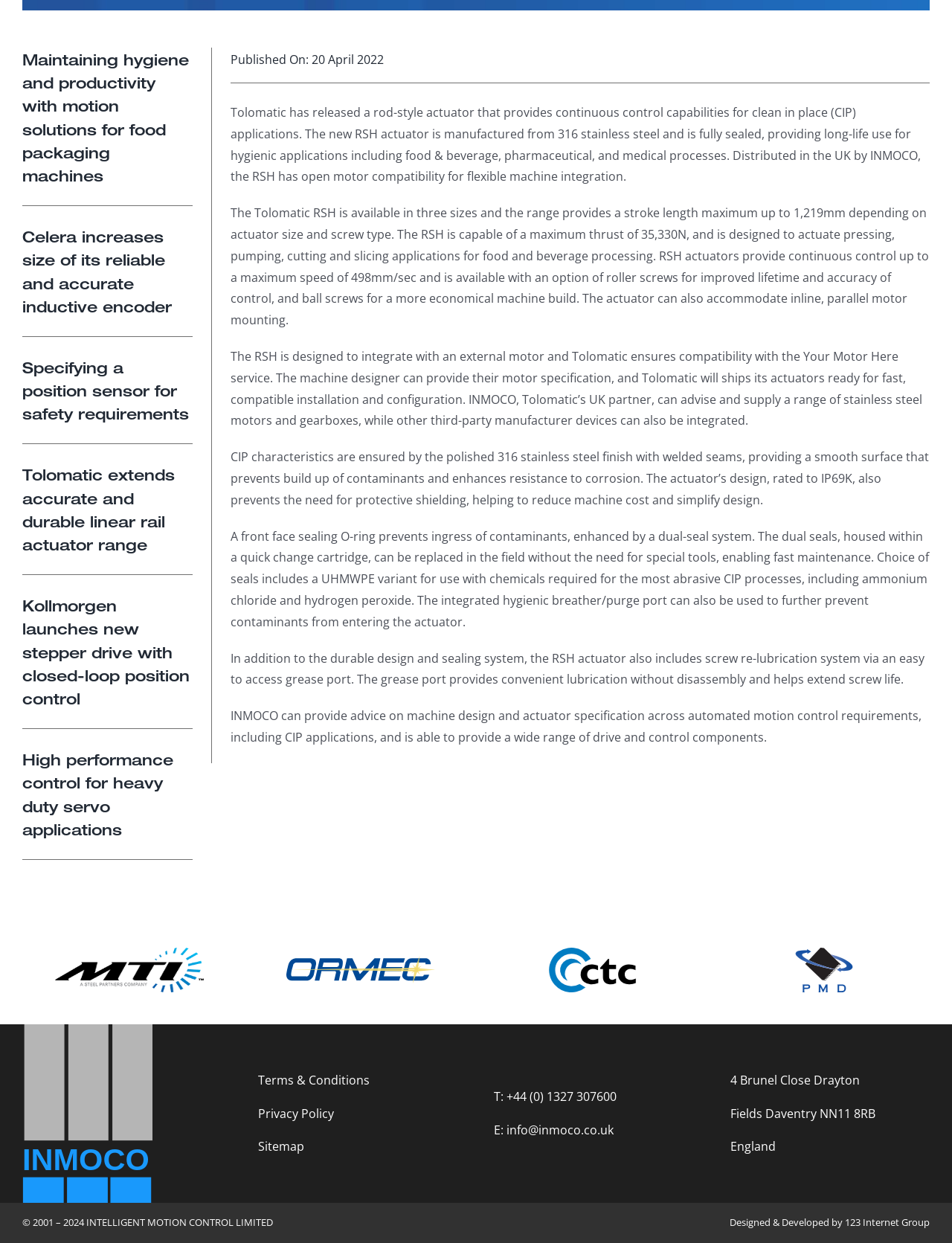Identify the bounding box for the described UI element: "T: +44 (0) 1327 307600".

[0.519, 0.876, 0.648, 0.889]